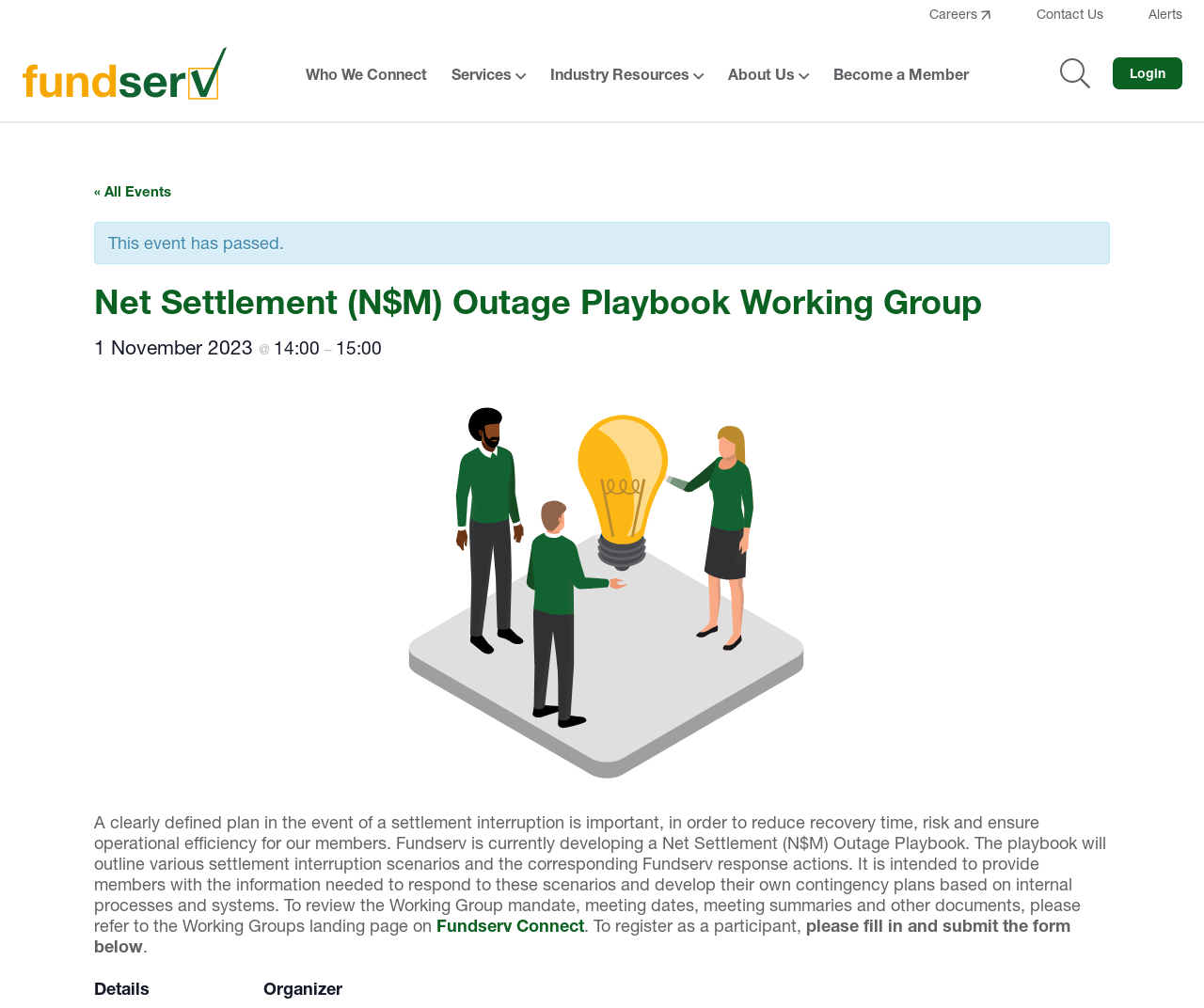Find the bounding box coordinates for the UI element whose description is: "Become a Member". The coordinates should be four float numbers between 0 and 1, in the format [left, top, right, bottom].

[0.692, 0.027, 0.805, 0.122]